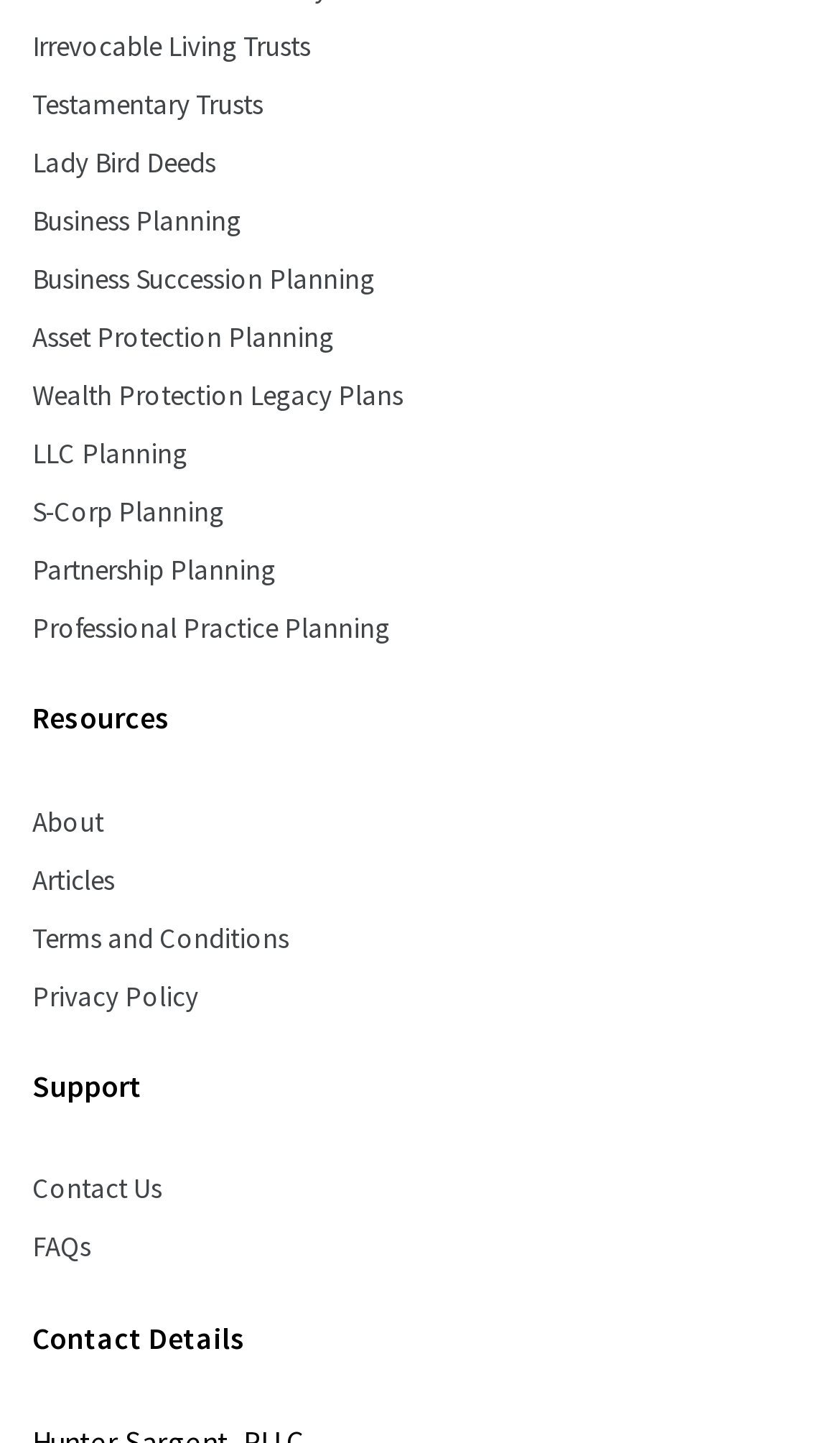Please find the bounding box coordinates of the section that needs to be clicked to achieve this instruction: "Contact Us".

[0.038, 0.812, 0.192, 0.837]